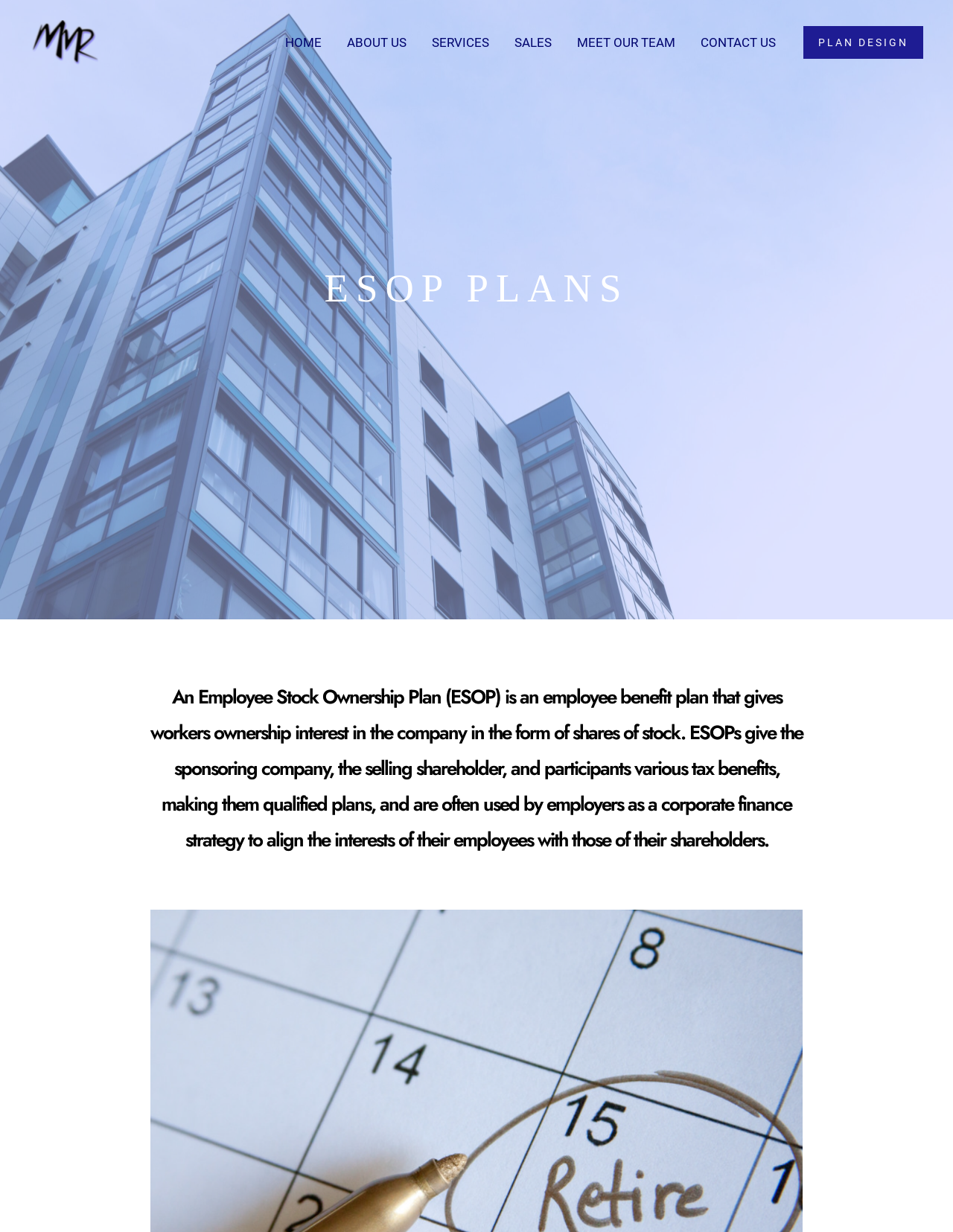Identify the bounding box coordinates for the UI element that matches this description: "Services".

[0.44, 0.01, 0.527, 0.059]